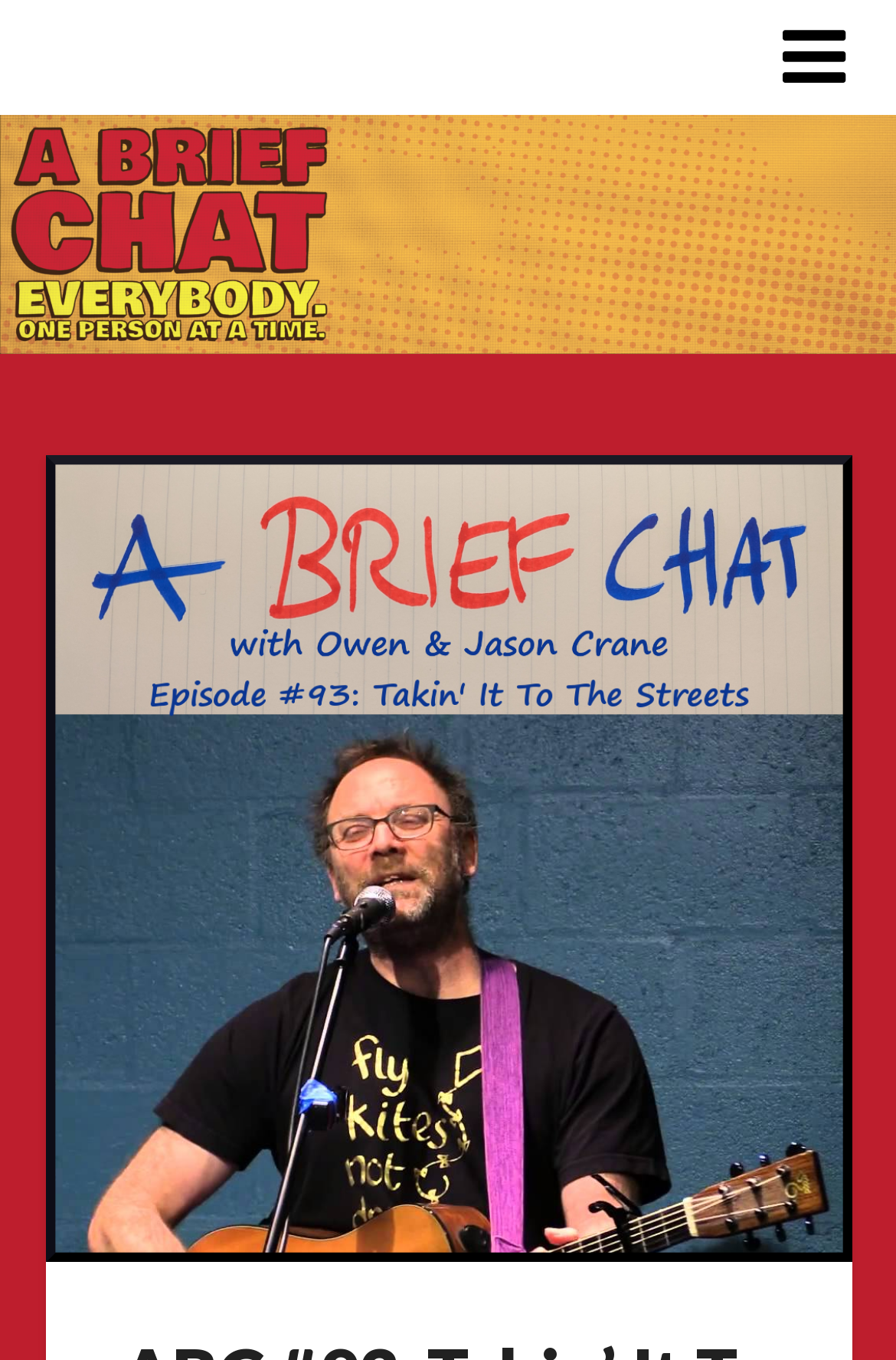Extract the main title from the webpage and generate its text.

ABC #93: Takin’ It To The Streets